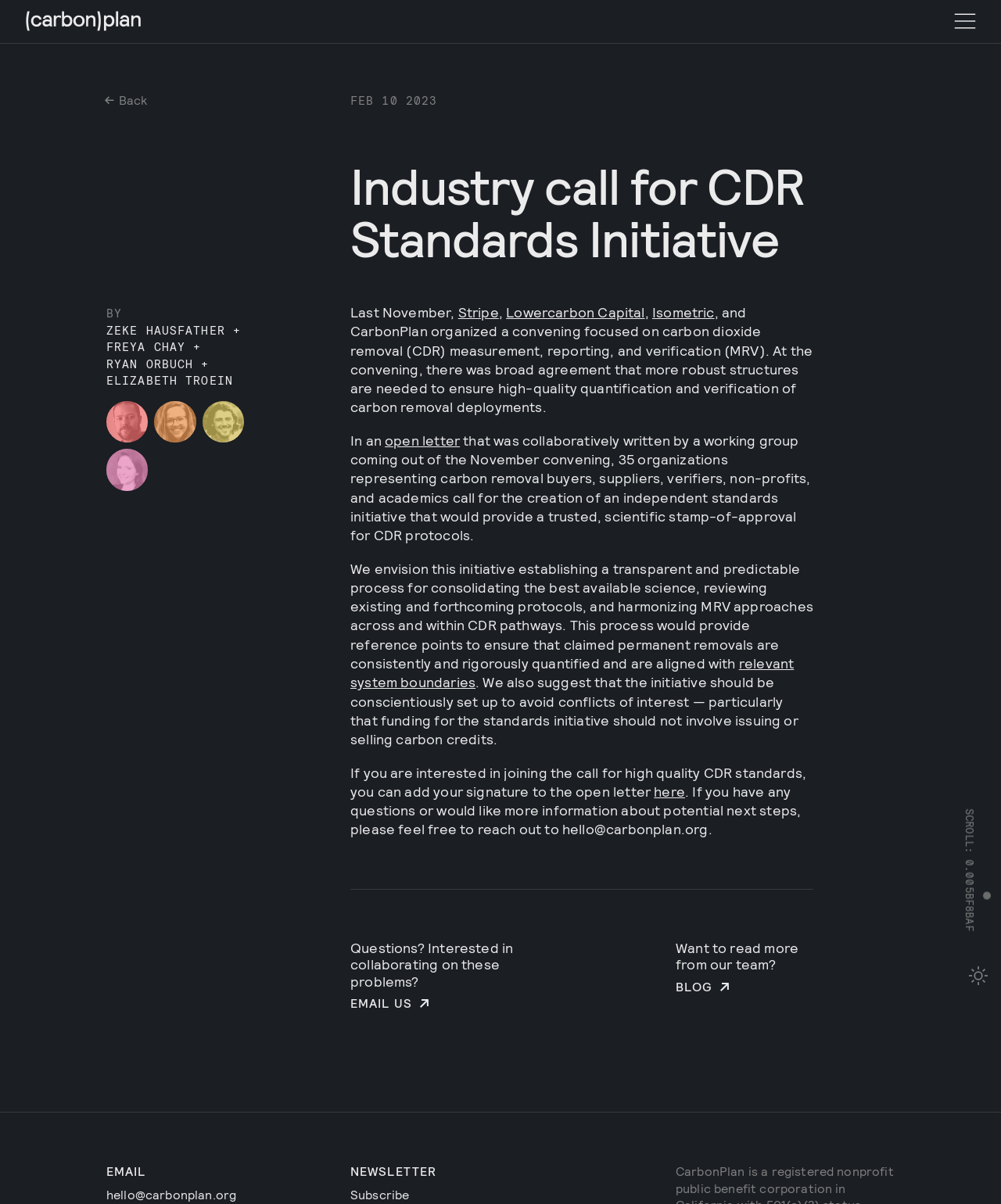Who are the authors of the article?
Examine the image closely and answer the question with as much detail as possible.

The authors of the article are listed below the title, and they are ZEKE HAUSFATHER, FREYA CHAY, RYAN ORBUCH, and ELIZABETH TROEIN.